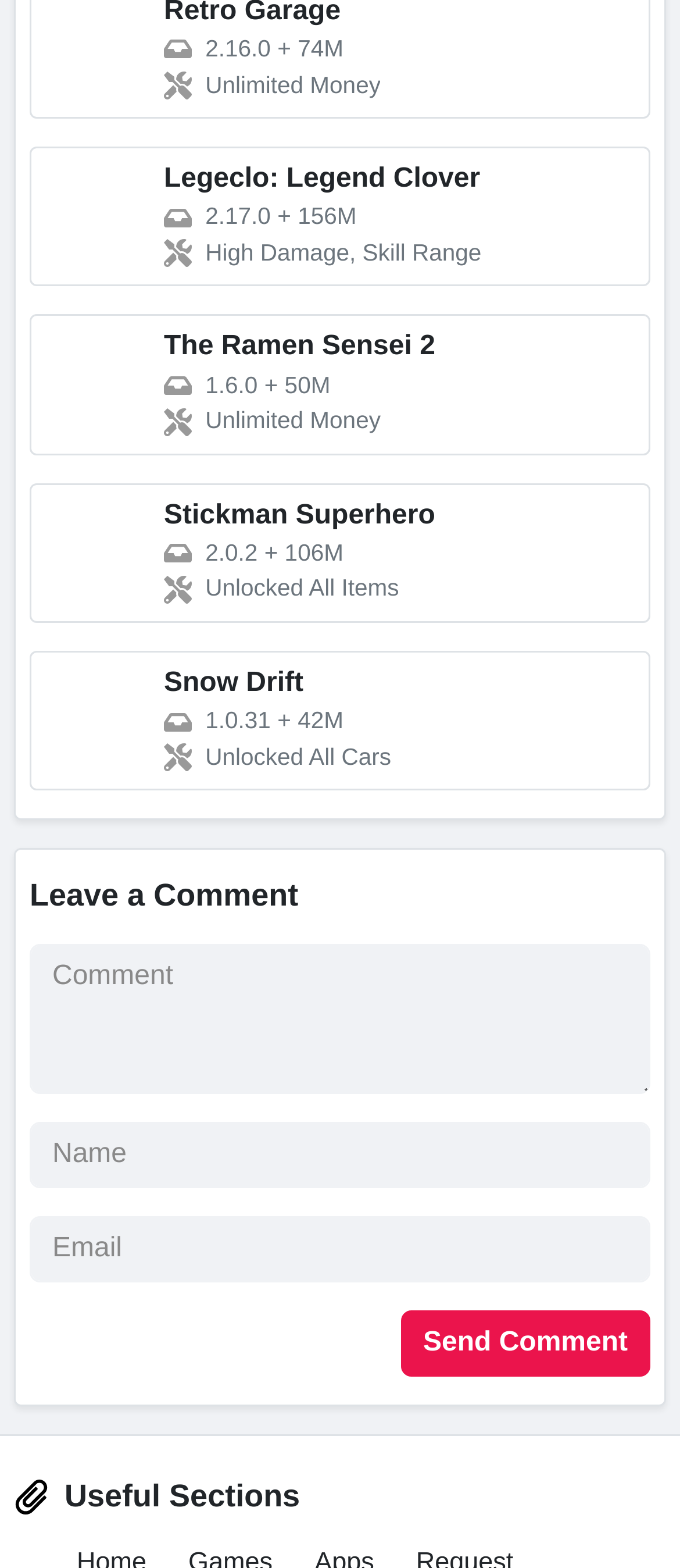Could you please study the image and provide a detailed answer to the question:
What is the size of The Ramen Sensei 2 mod?

I found the answer by looking at the link element with the text 'The Ramen Sensei 2 1.6.0 + 50M Unlimited Money' and extracting the size '50M' from it.